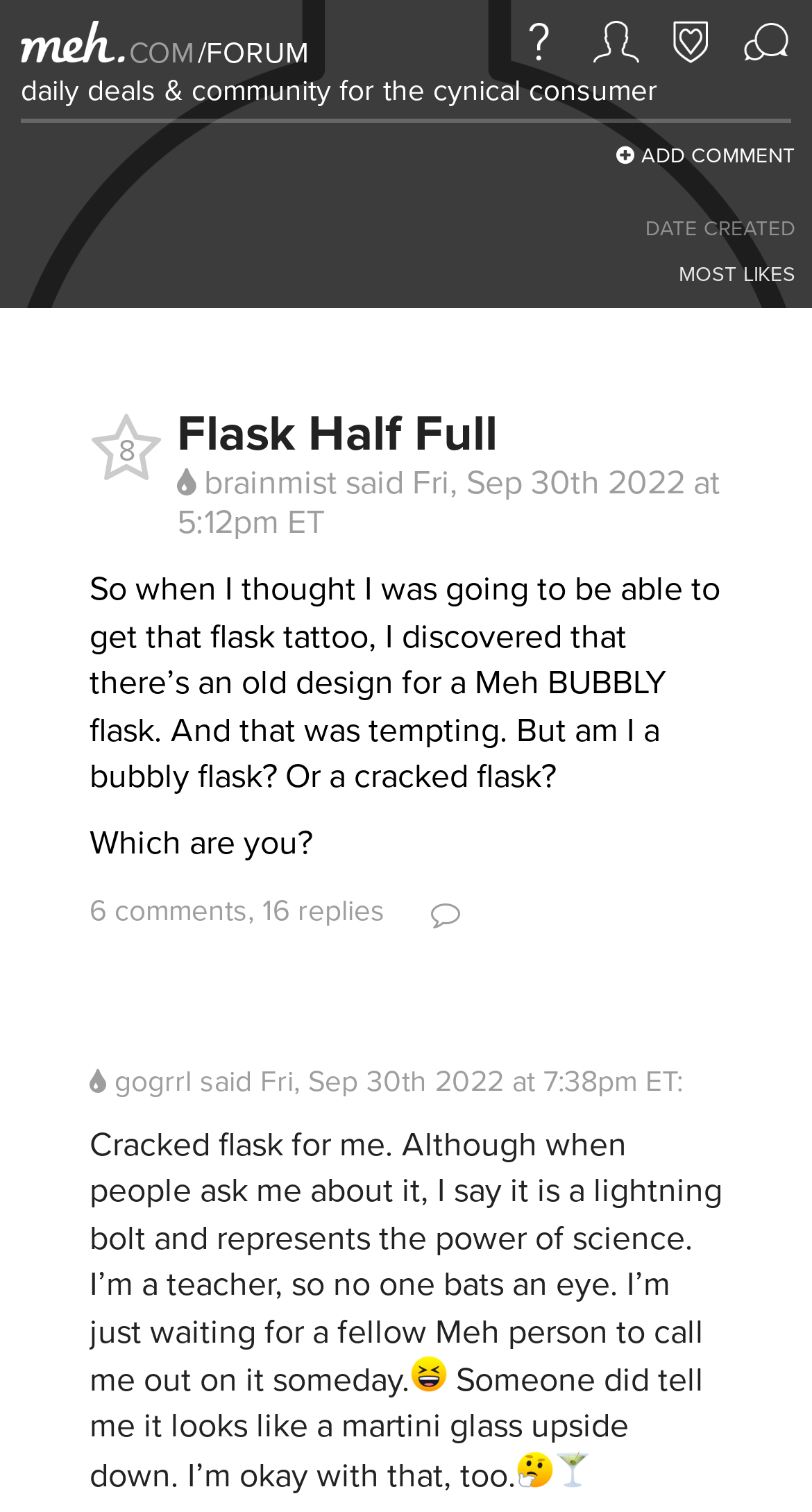Generate a comprehensive caption for the webpage you are viewing.

The webpage is titled "Meh: Flask Half Full" and appears to be a forum or community discussion page. At the top, there are several links, including "COM", "FORUM", "What Is Meh?", "Account", "Membership", and an empty link. Below these links, there is a static text describing the website as "daily deals & community for the cynical consumer".

The main content of the page is a discussion thread, with a heading "Flask Half Full" at the top. The thread starts with a post from a user "brainmist" who shares their thoughts about getting a Meh tattoo and wonders whether they are a "bubbly flask" or a "cracked flask". The post is accompanied by a timestamp "Fri, Sep 30th 2022 at 5:12pm ET".

Below the initial post, there are several responses from other users, including "gogrrl" who shares their own thoughts about being a "cracked flask". Each response includes a timestamp and a link to the user's profile. There are also several images scattered throughout the responses, although their content is not described.

The discussion thread continues with more responses and comments, including a mention of 6 comments and 16 replies. There is also a link to add a comment at the bottom of the thread. Overall, the webpage appears to be a community discussion forum where users can share their thoughts and engage with each other.